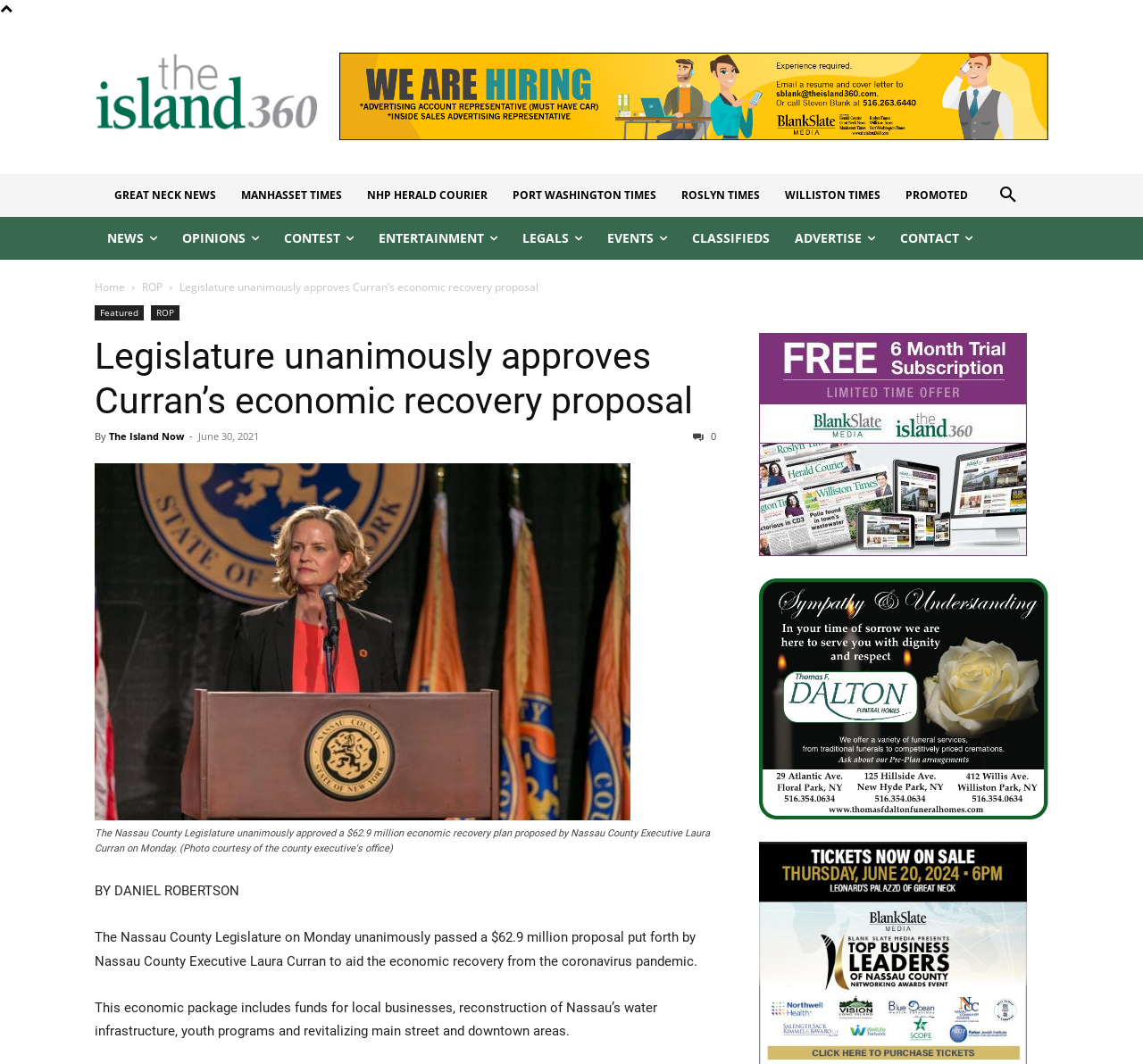Please answer the following question using a single word or phrase: What is the amount of the economic recovery proposal?

$62.9 million